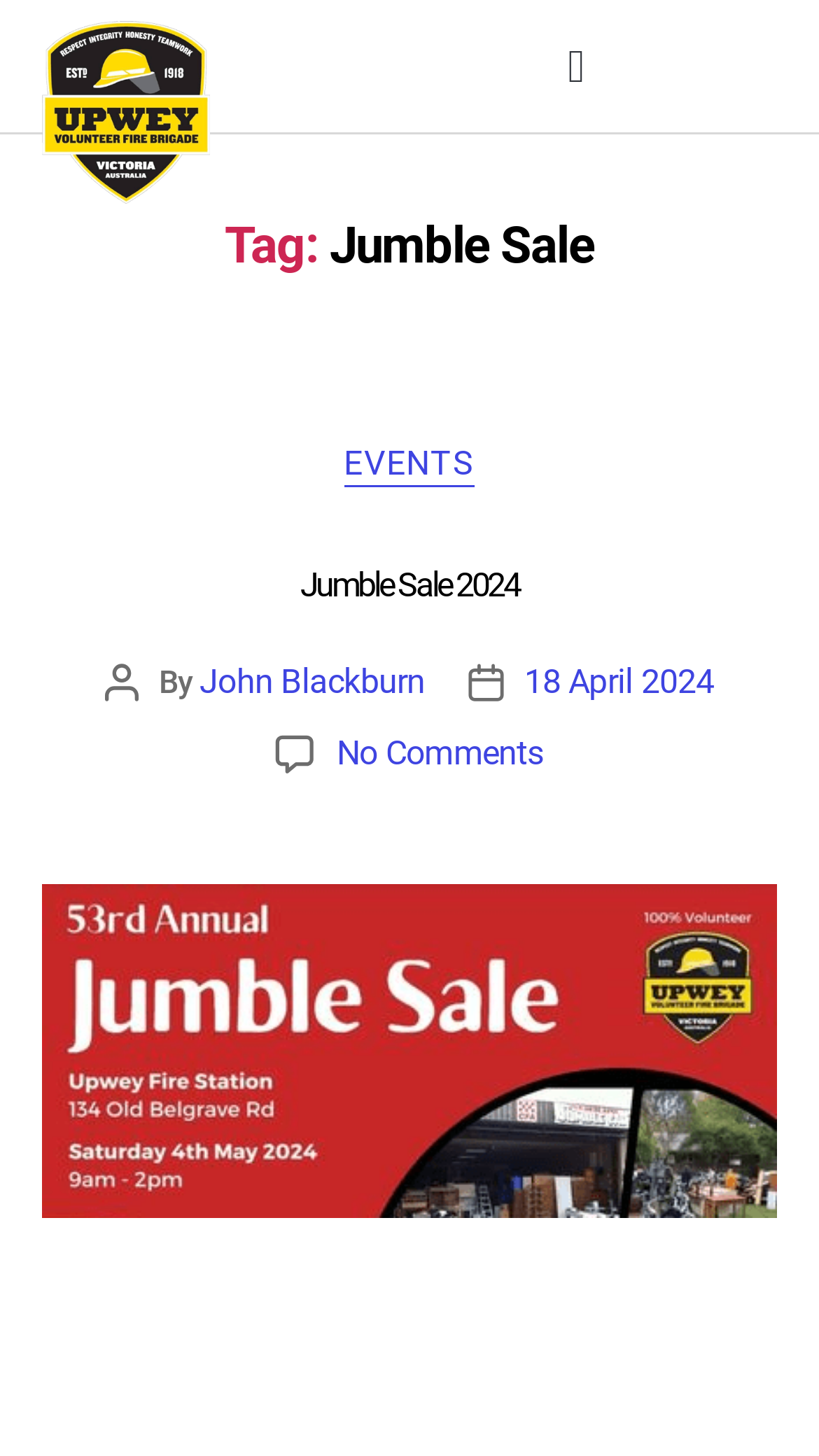How many comments are there on the Jumble Sale 2024 post?
Look at the screenshot and provide an in-depth answer.

I determined the answer by looking at the link element with the text 'No Comments on Jumble Sale 2024' which is a child element of the HeaderAsNonLandmark element. This link indicates that there are no comments on the Jumble Sale 2024 post.